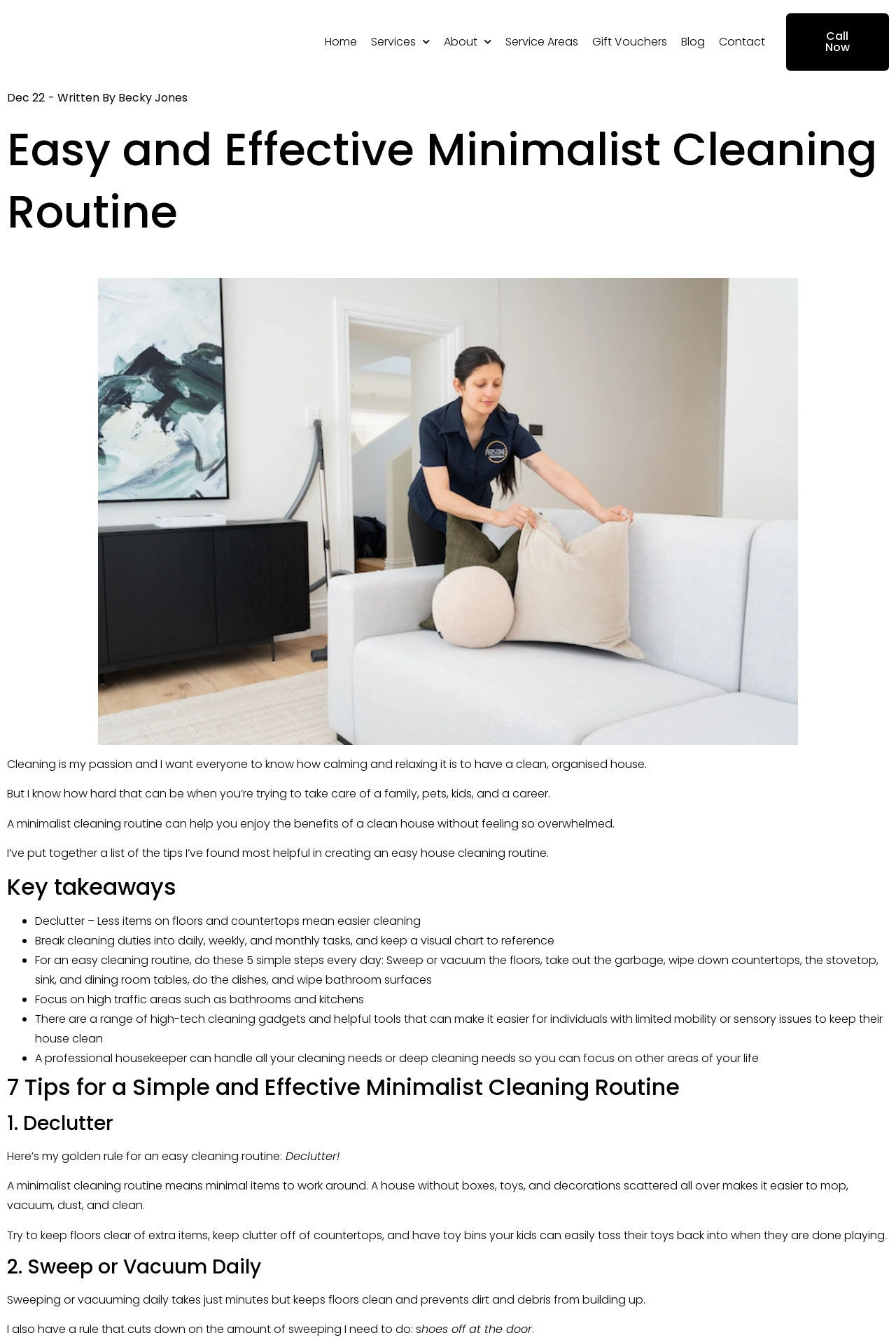Find the bounding box coordinates of the clickable region needed to perform the following instruction: "View the 'About' section". The coordinates should be provided as four float numbers between 0 and 1, i.e., [left, top, right, bottom].

[0.487, 0.024, 0.556, 0.039]